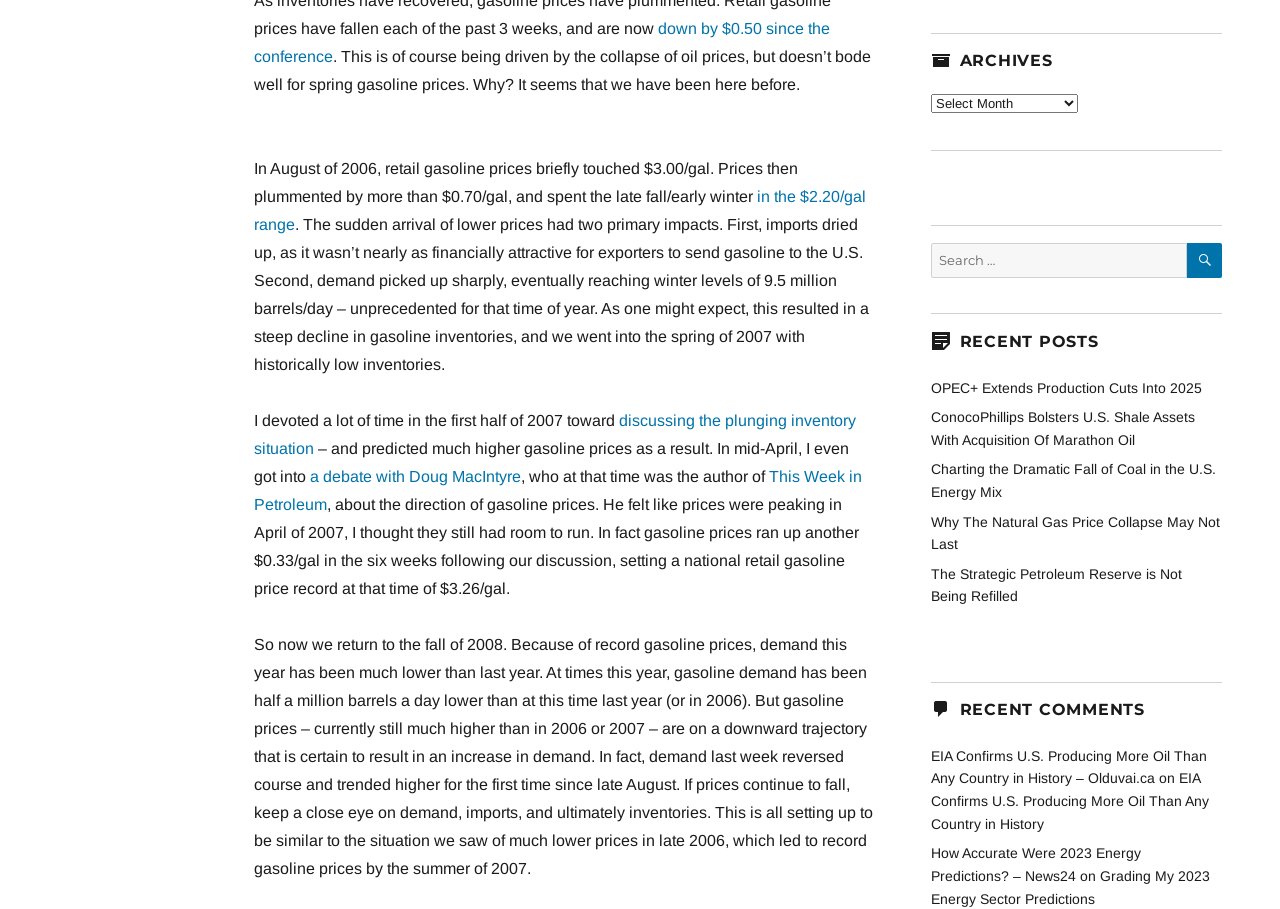What is the current trend of gasoline demand?
Answer the question in a detailed and comprehensive manner.

According to the article, demand last week reversed course and trended higher for the first time since late August, indicating that gasoline demand is currently increasing.